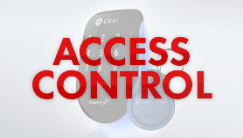What is the purpose of access control systems?
Make sure to answer the question with a detailed and comprehensive explanation.

Access control systems are crucial for managing who can enter specific areas, thereby protecting homes and businesses from unauthorized access, which implies that the purpose of access control systems is to protect properties.